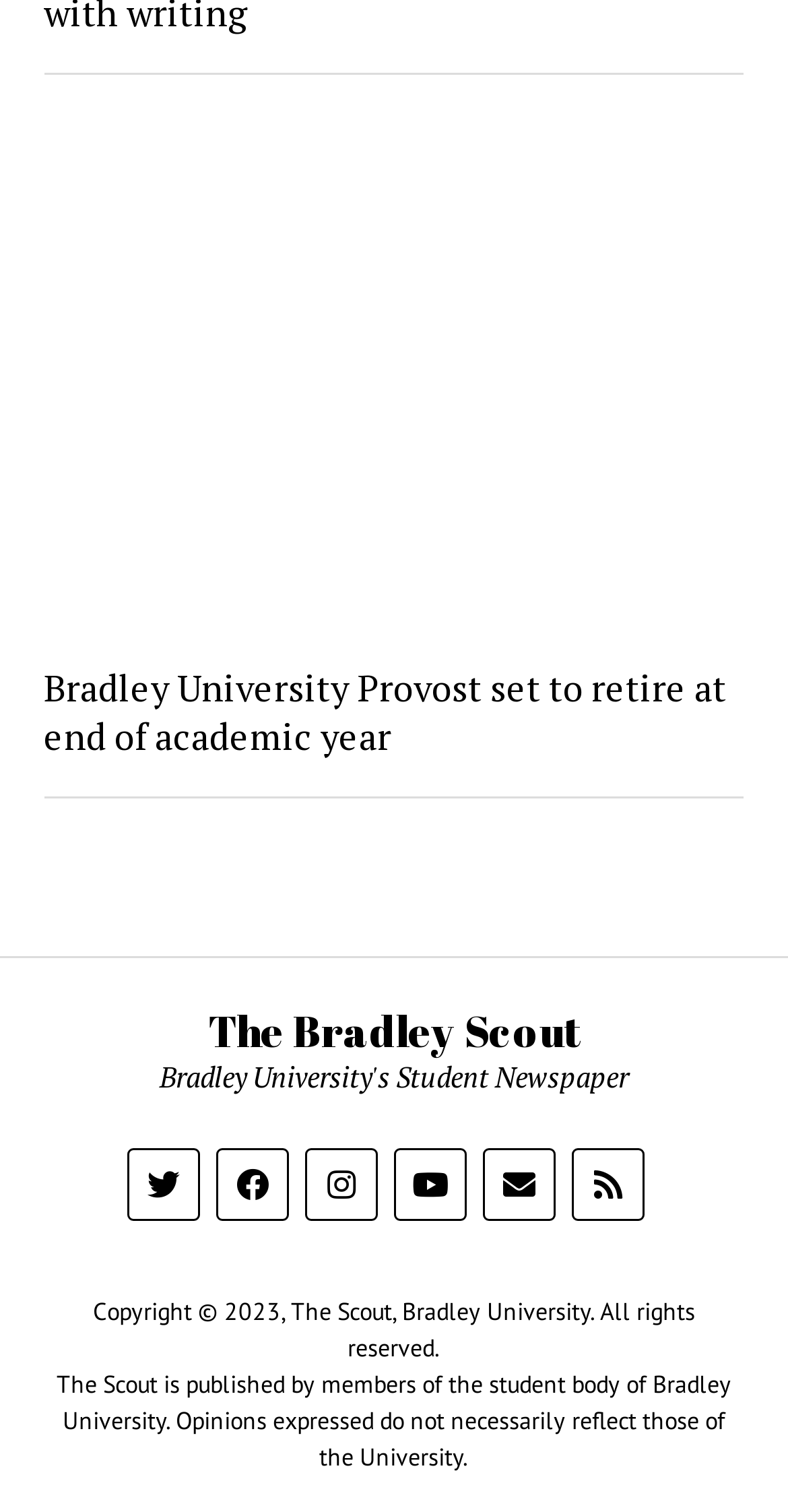Using the webpage screenshot and the element description The Bradley Scout, determine the bounding box coordinates. Specify the coordinates in the format (top-left x, top-left y, bottom-right x, bottom-right y) with values ranging from 0 to 1.

[0.264, 0.663, 0.736, 0.701]